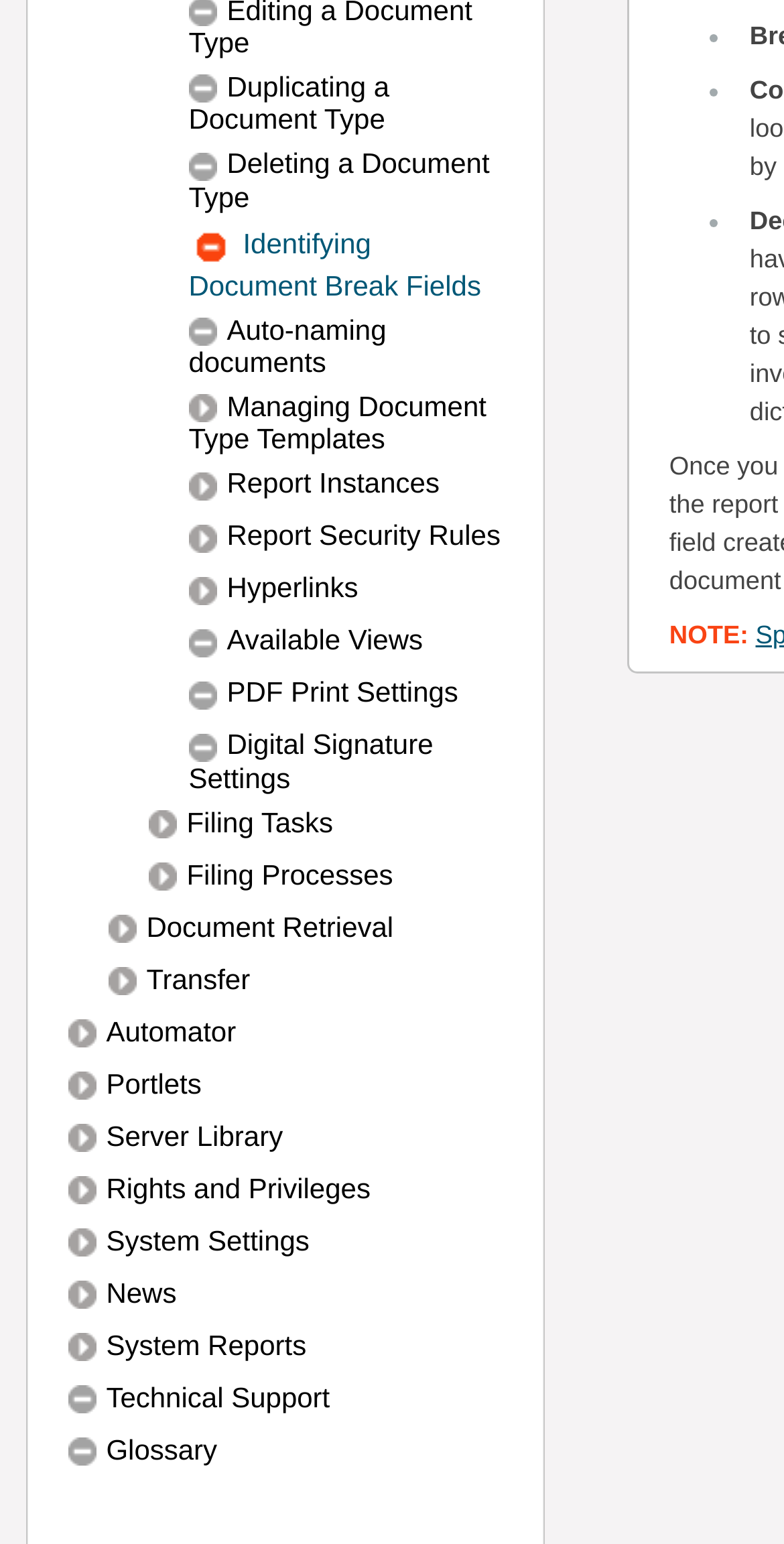Please locate the UI element described by "parent_node: Managing Document Type Templates" and provide its bounding box coordinates.

[0.241, 0.256, 0.276, 0.274]